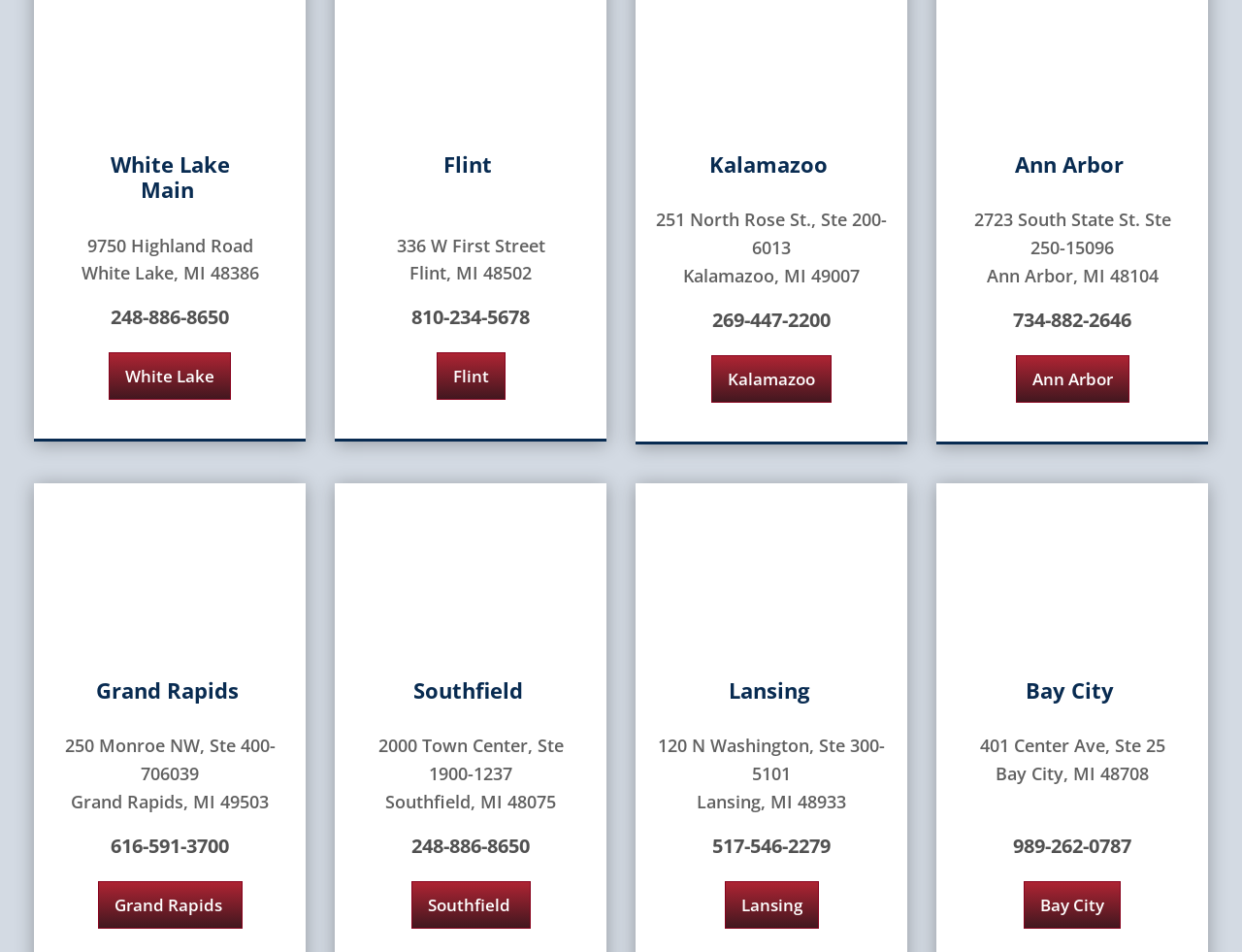Please identify the bounding box coordinates of the element's region that I should click in order to complete the following instruction: "View Flint location". The bounding box coordinates consist of four float numbers between 0 and 1, i.e., [left, top, right, bottom].

[0.357, 0.159, 0.401, 0.213]